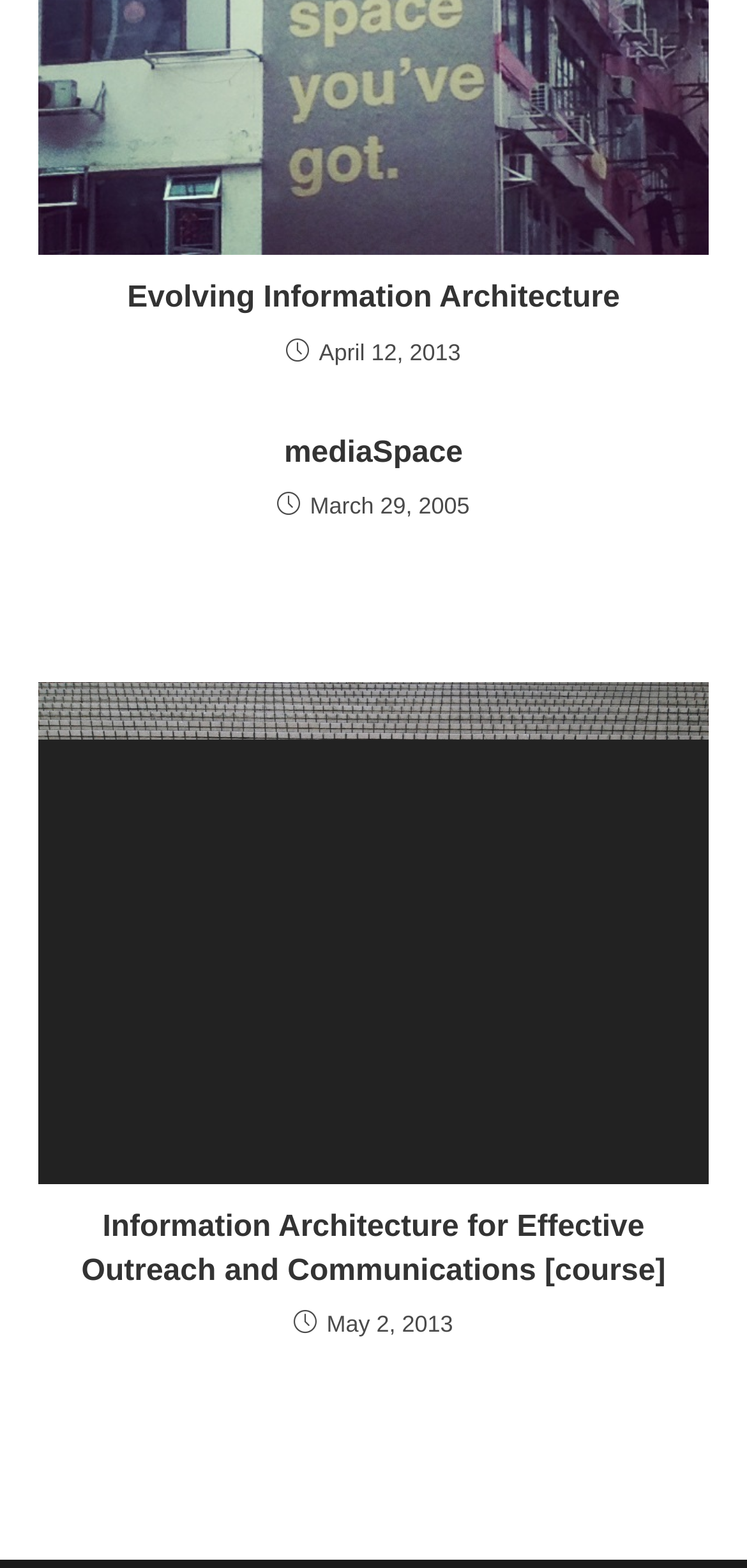Please answer the following question as detailed as possible based on the image: 
What is the topic of the first article?

I looked at the 'heading' element within the first 'article' element and found the topic of the first article, which is 'Evolving Information Architecture'.